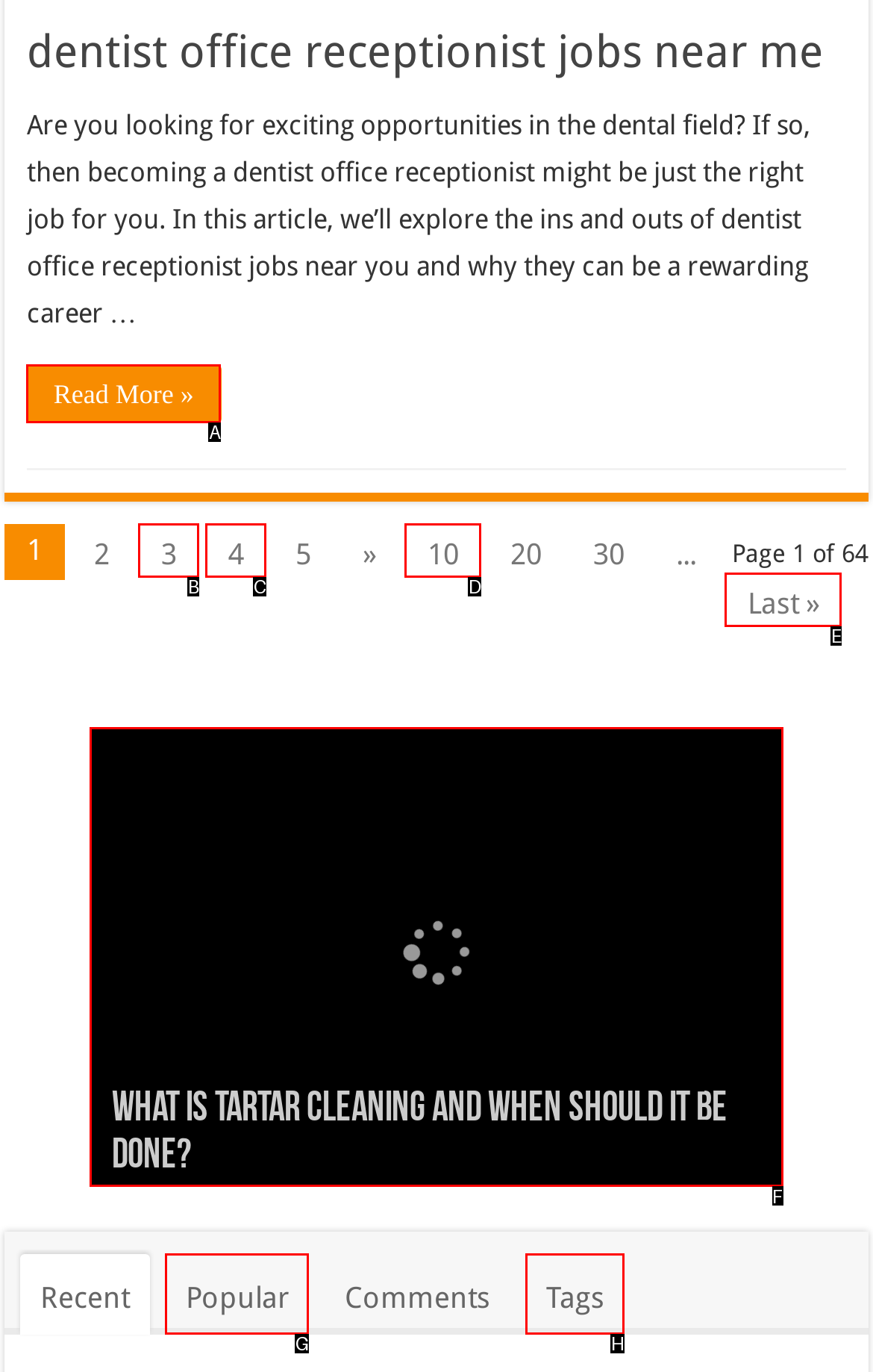Identify the appropriate lettered option to execute the following task: Learn about dental veneers
Respond with the letter of the selected choice.

F